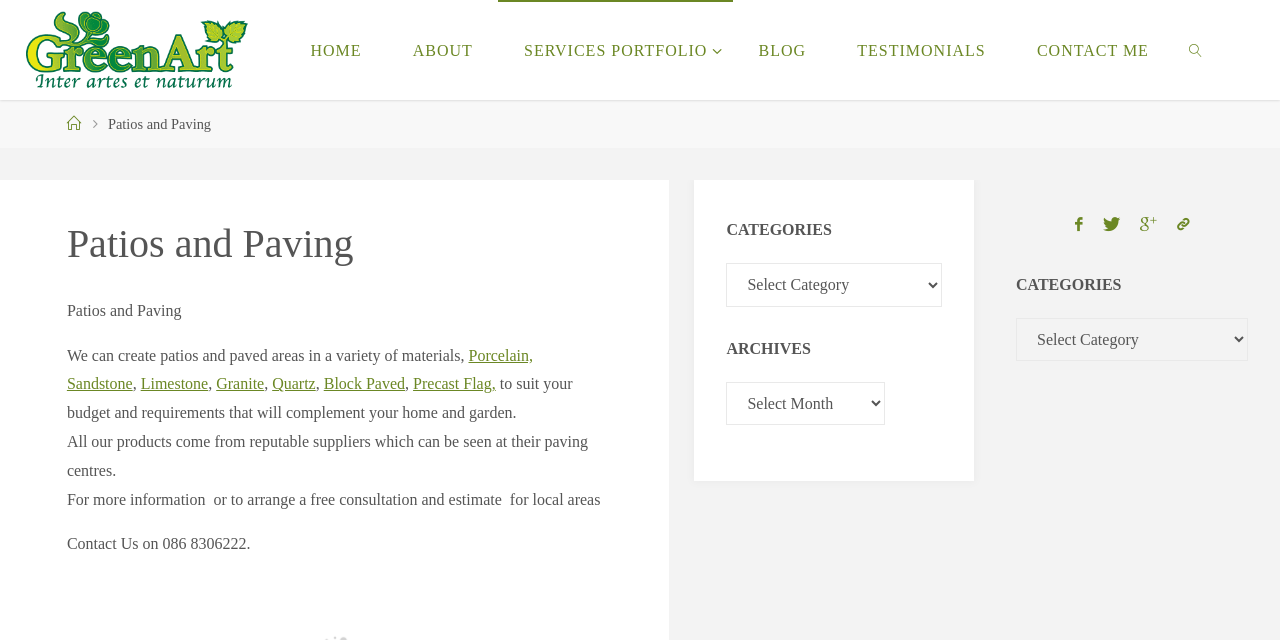Answer the question below using just one word or a short phrase: 
How can I contact this company?

Call 086 8306222